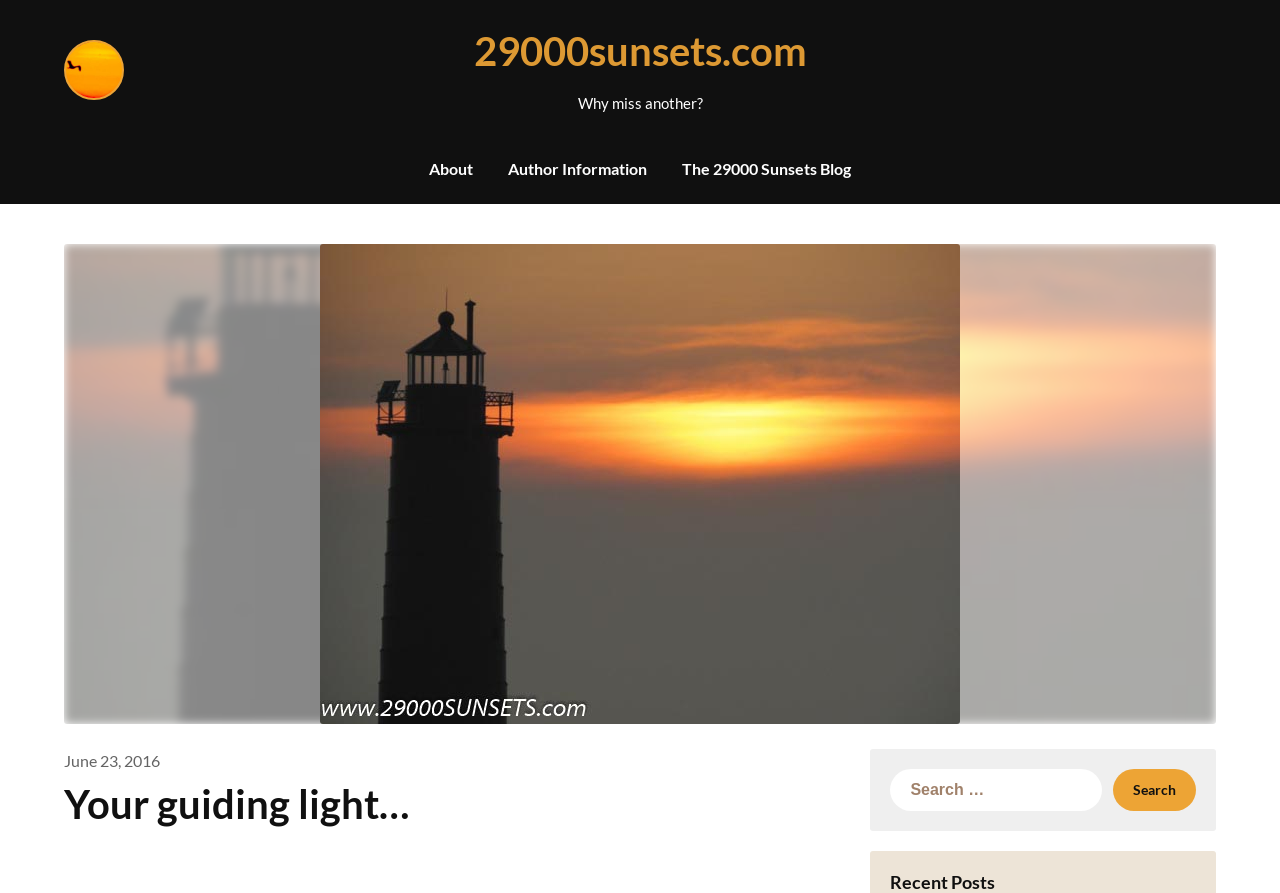Please reply with a single word or brief phrase to the question: 
Is there a button in the search box?

Yes